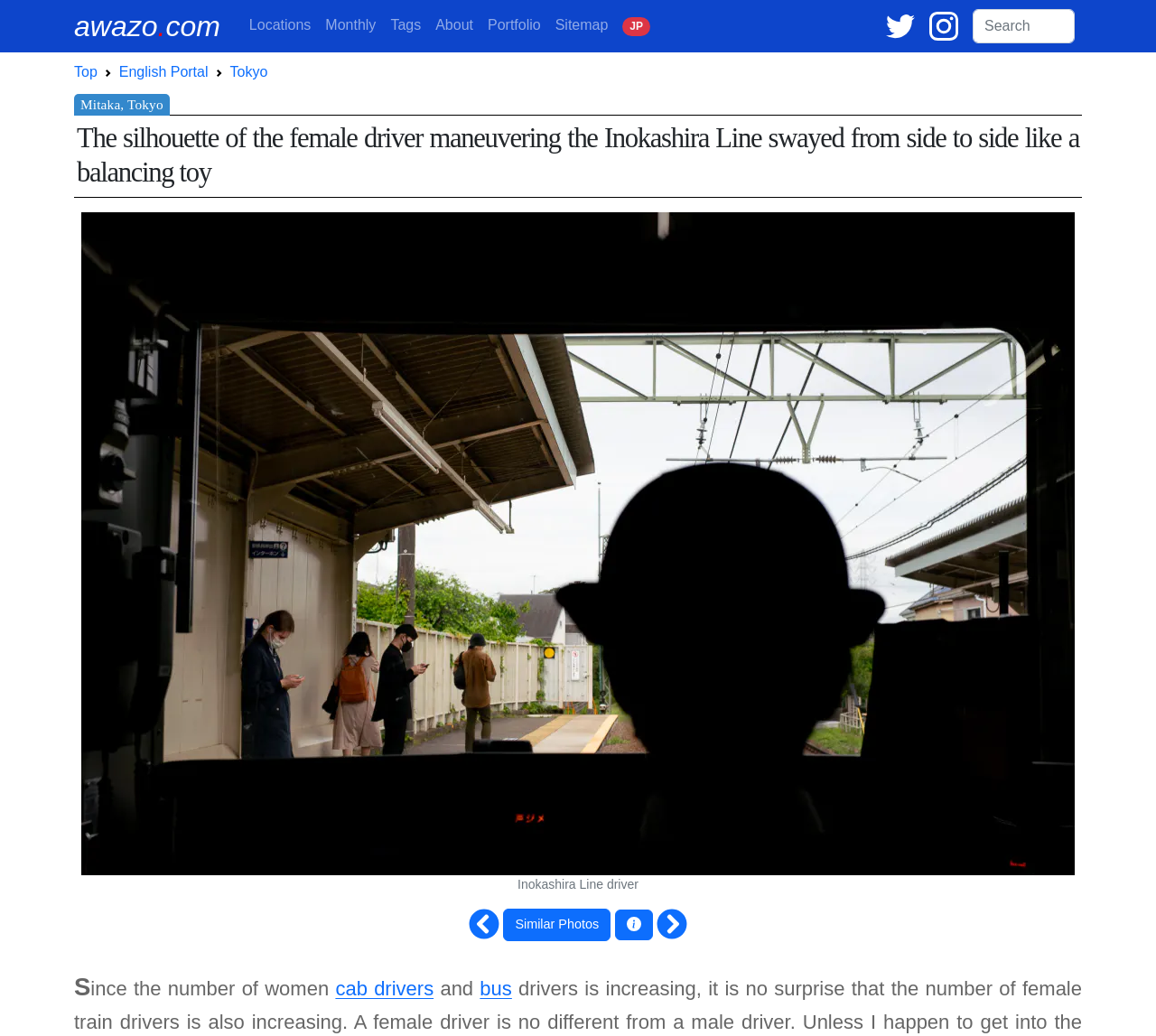Determine the bounding box coordinates of the section I need to click to execute the following instruction: "View photo information". Provide the coordinates as four float numbers between 0 and 1, i.e., [left, top, right, bottom].

[0.532, 0.878, 0.565, 0.907]